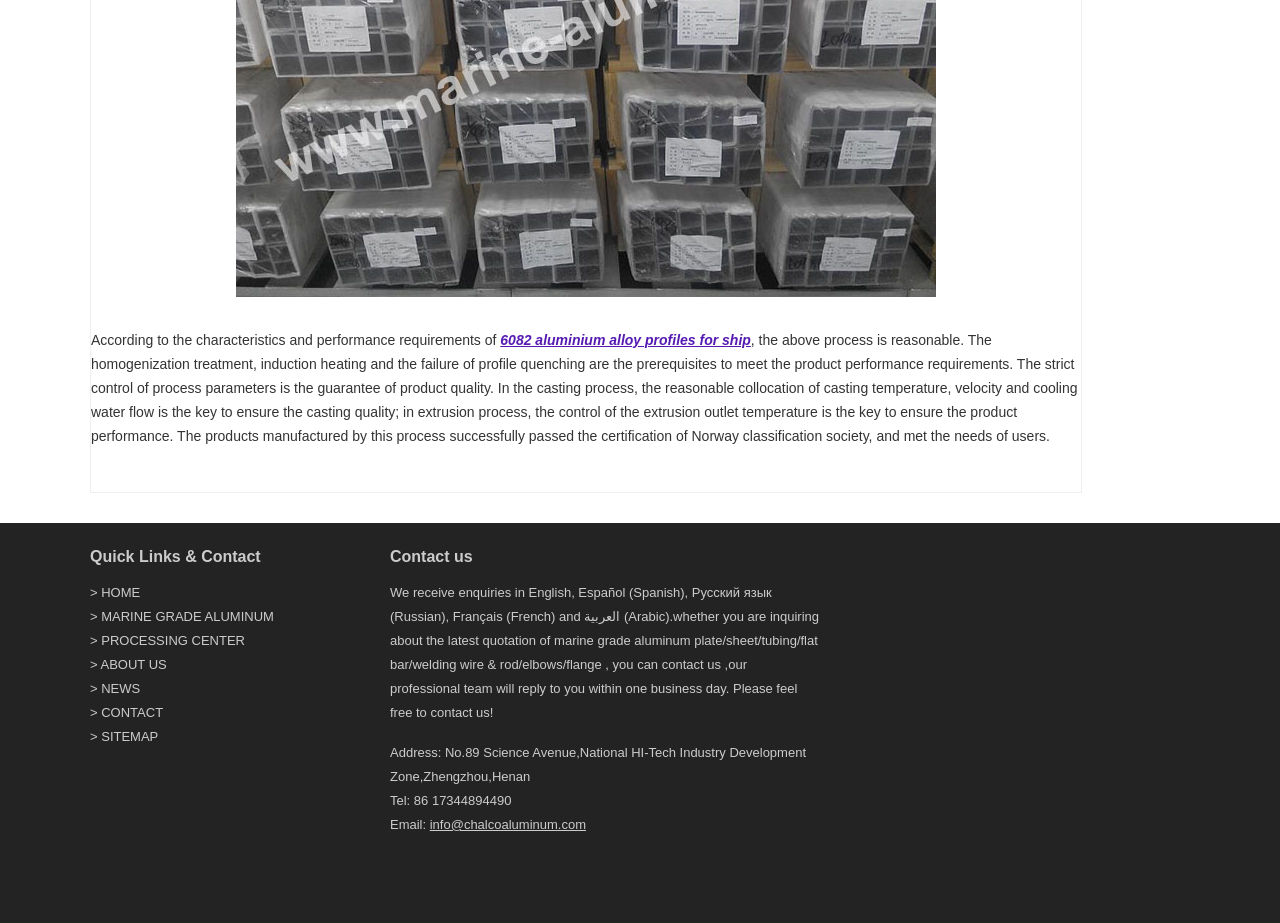What is the main topic of the webpage?
Look at the image and answer the question using a single word or phrase.

Marine grade aluminum